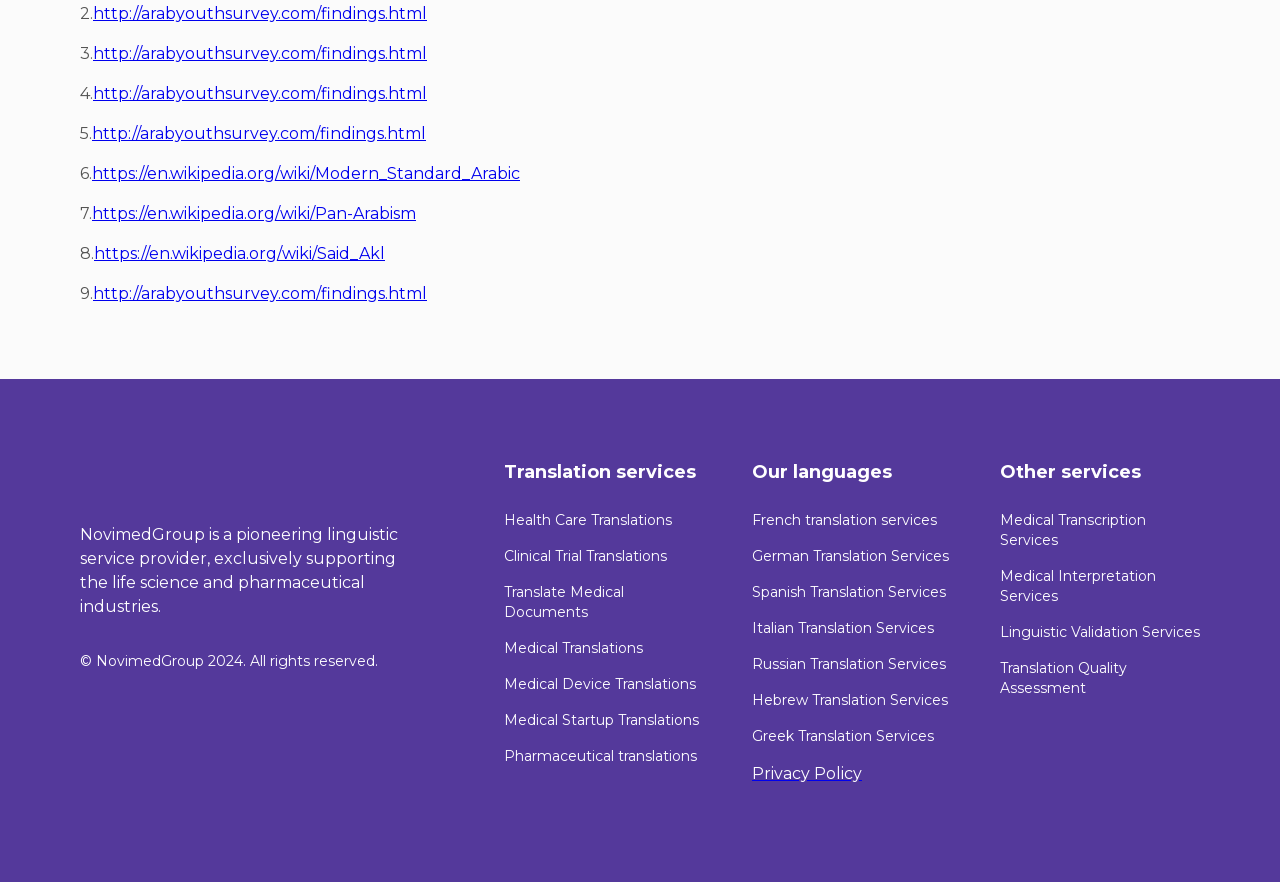What is the last link listed under 'Our languages'?
Answer the question with a thorough and detailed explanation.

The last link listed under the heading 'Our languages' is 'Greek Translation Services', which is located at the bottom of the section.